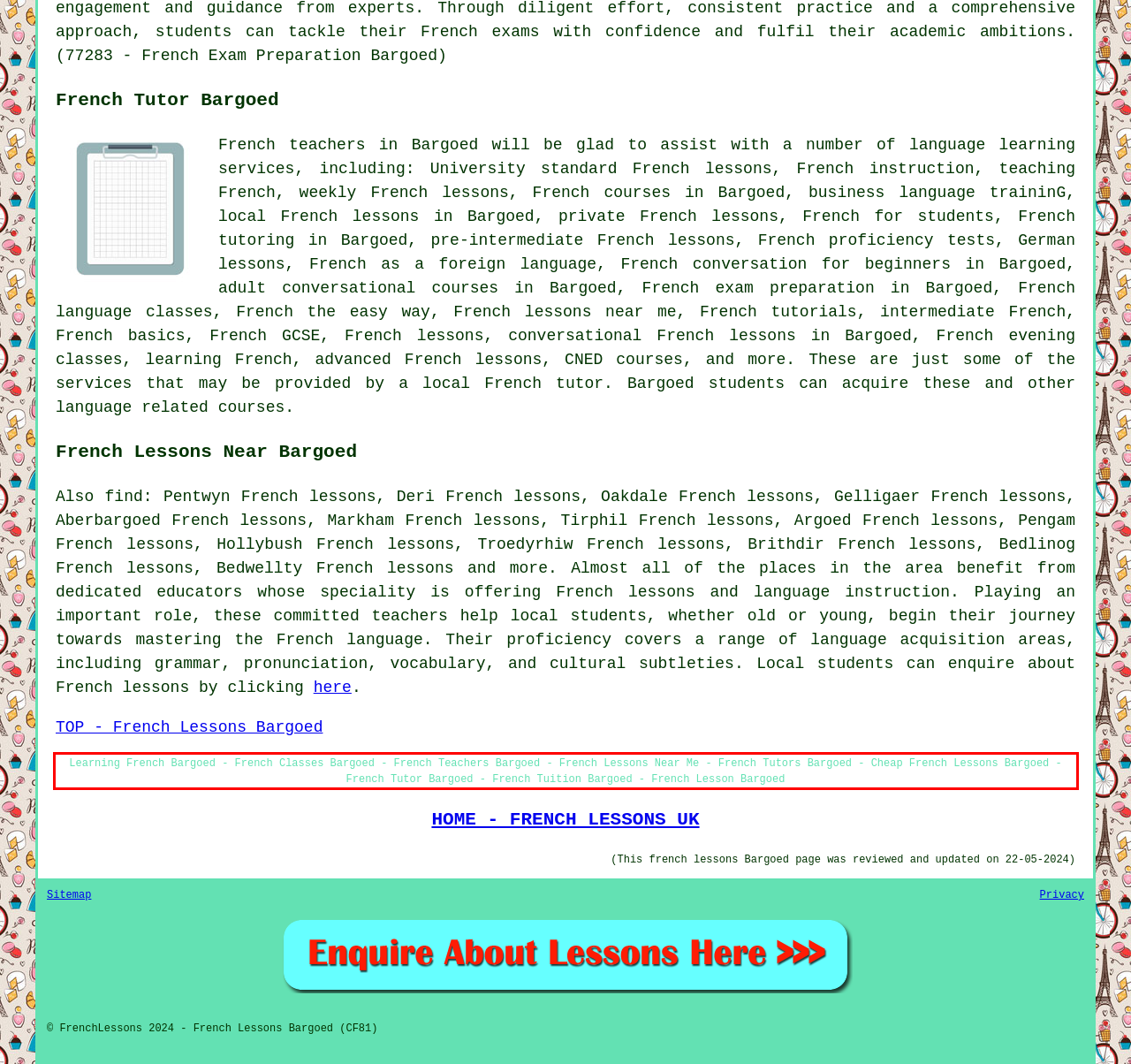Analyze the red bounding box in the provided webpage screenshot and generate the text content contained within.

Learning French Bargoed - French Classes Bargoed - French Teachers Bargoed - French Lessons Near Me - French Tutors Bargoed - Cheap French Lessons Bargoed - French Tutor Bargoed - French Tuition Bargoed - French Lesson Bargoed